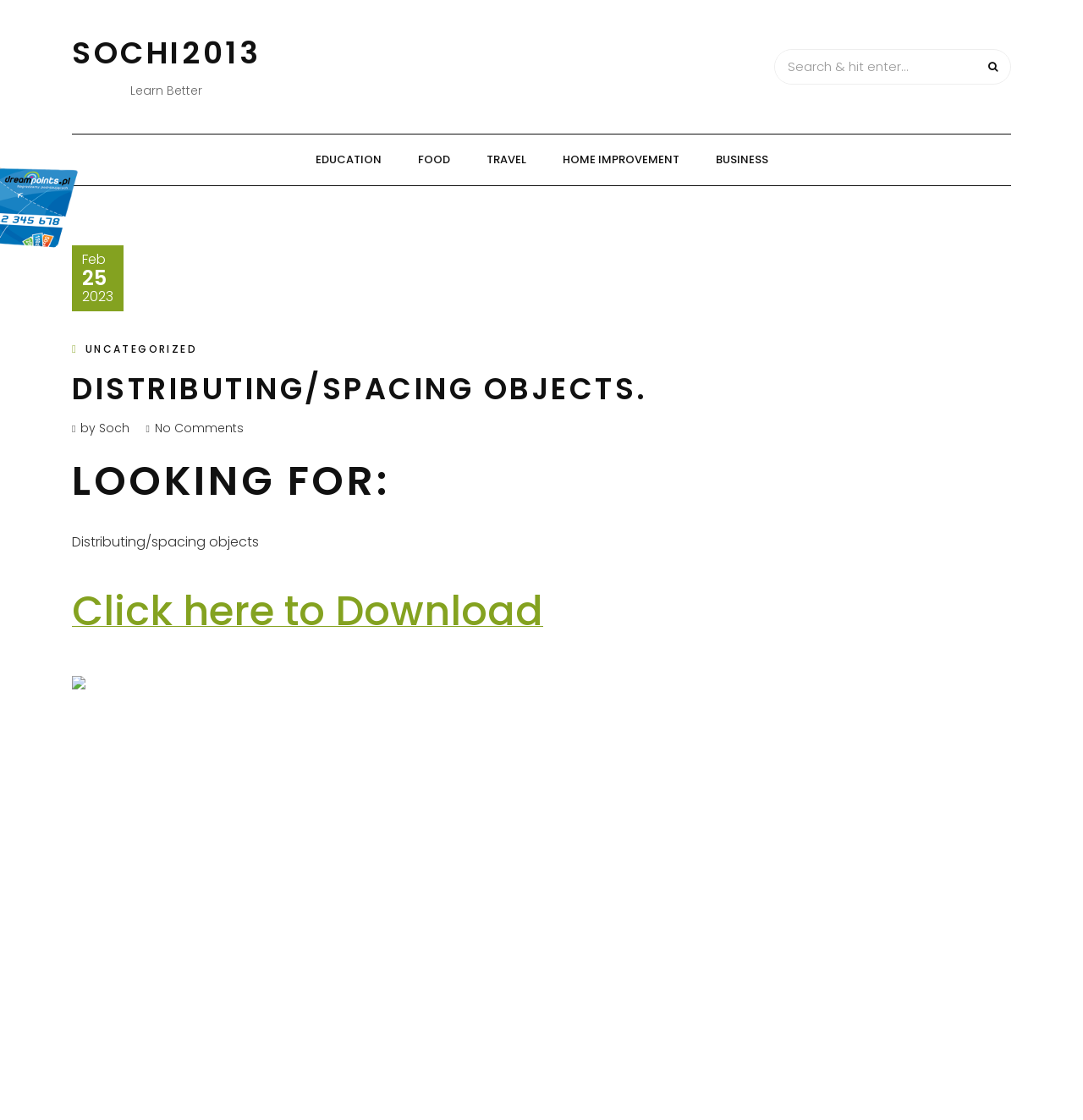What is the main topic of the post?
Utilize the image to construct a detailed and well-explained answer.

I found the main topic of the post by looking at the static text element with ID 271, which contains the text 'Distributing/spacing objects'. This element is located in a prominent position on the page, suggesting that it is the main topic of the post.